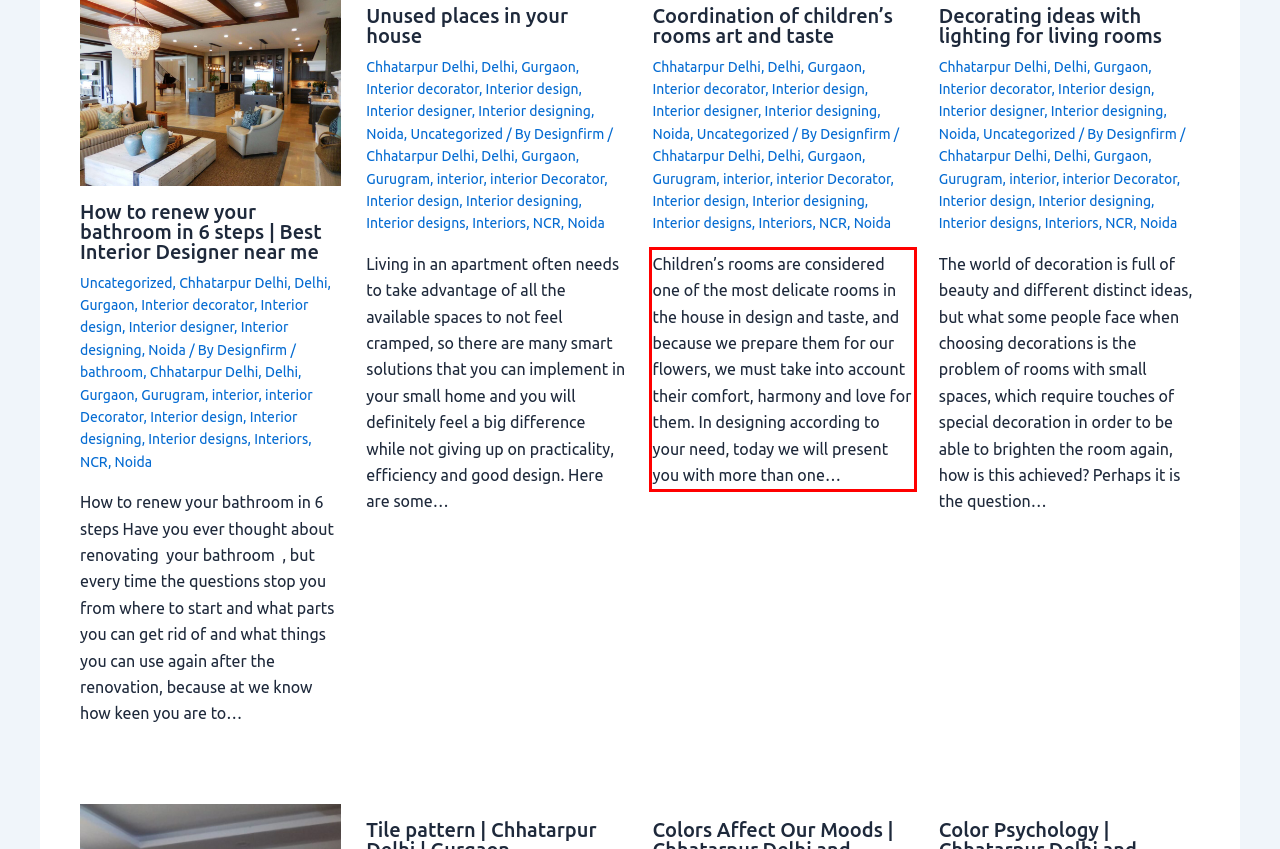Examine the screenshot of the webpage, locate the red bounding box, and perform OCR to extract the text contained within it.

Children’s rooms are considered one of the most delicate rooms in the house in design and taste, and because we prepare them for our flowers, we must take into account their comfort, harmony and love for them. In designing according to your need, today we will present you with more than one…